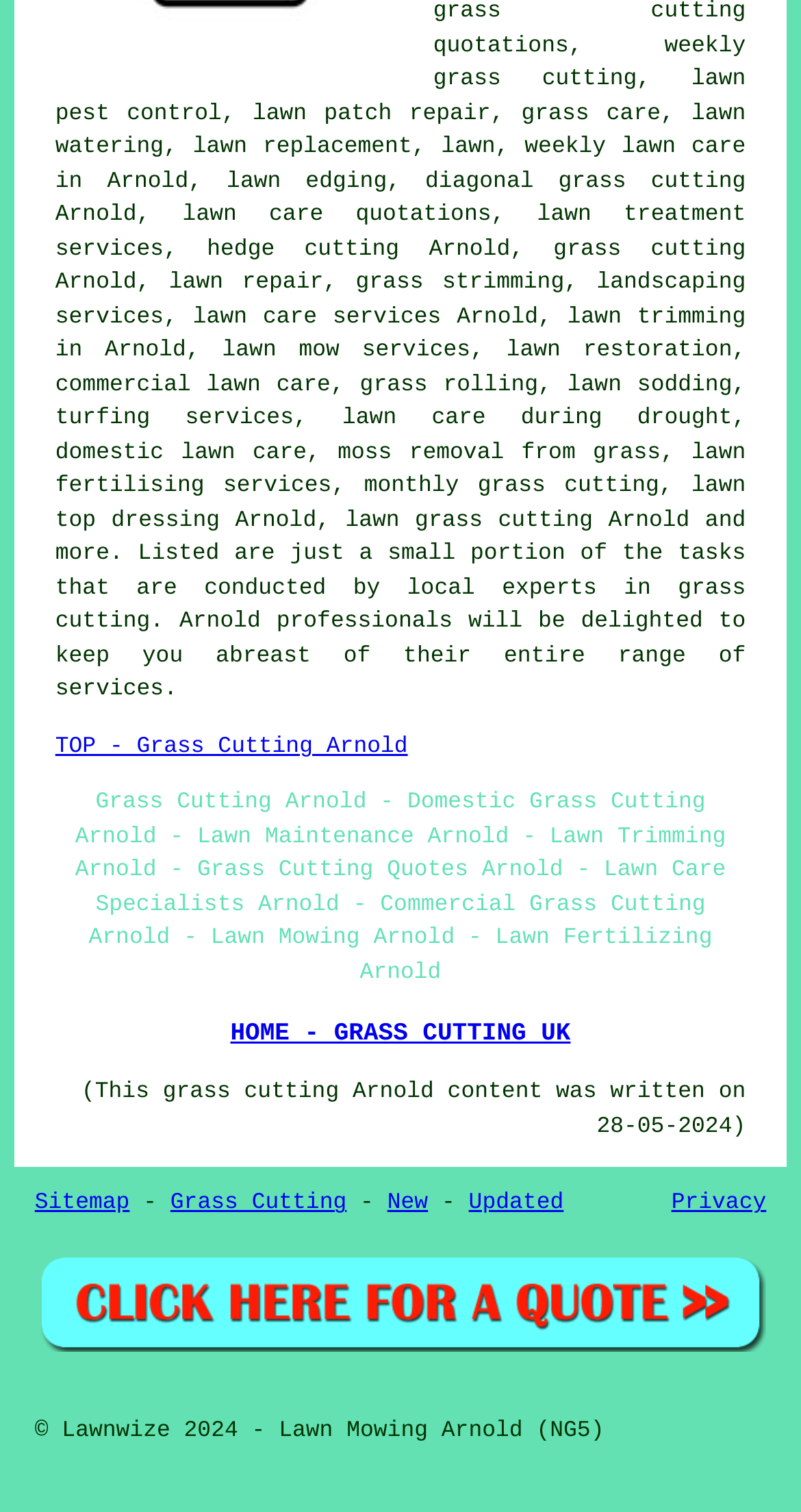Please determine the bounding box coordinates of the element's region to click in order to carry out the following instruction: "go to lawn mow services". The coordinates should be four float numbers between 0 and 1, i.e., [left, top, right, bottom].

[0.277, 0.225, 0.587, 0.241]